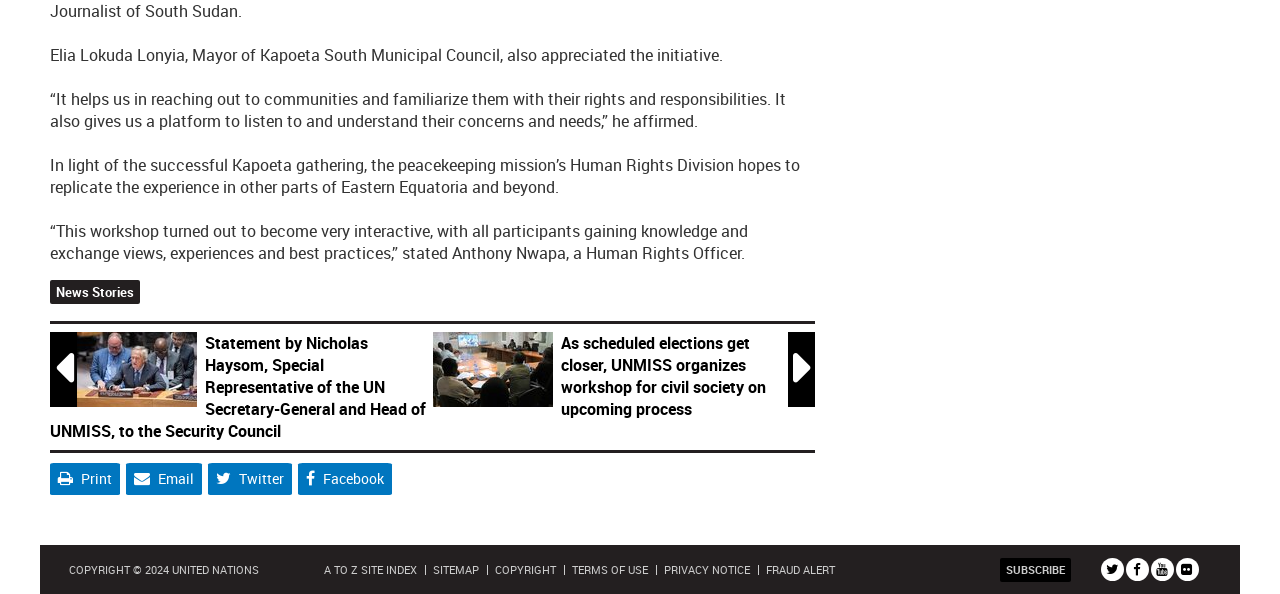Please determine the bounding box coordinates of the element to click in order to execute the following instruction: "Print the page". The coordinates should be four float numbers between 0 and 1, specified as [left, top, right, bottom].

[0.039, 0.779, 0.094, 0.833]